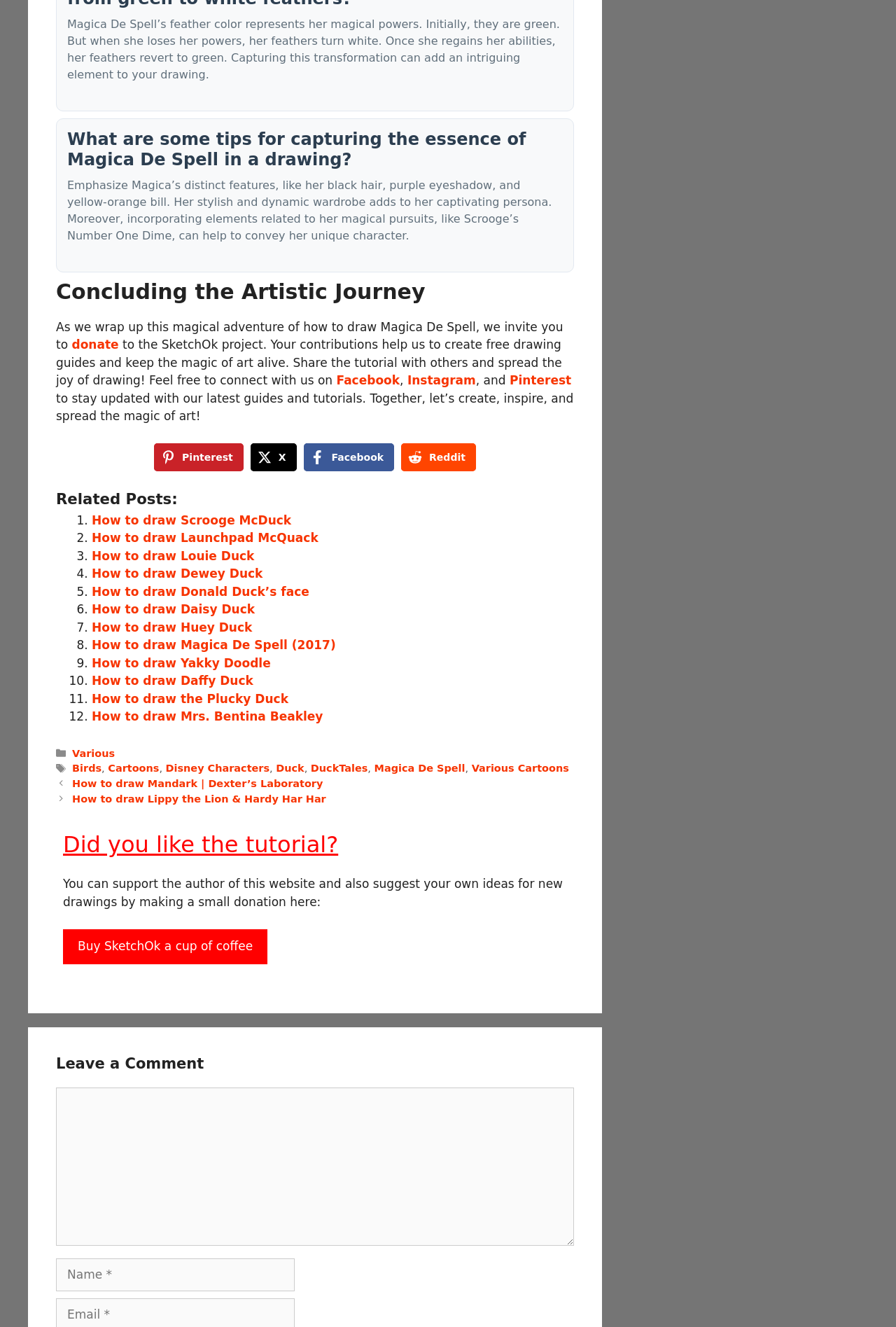What is the color of Magica De Spell's feathers when she loses her powers?
Look at the image and answer the question with a single word or phrase.

white